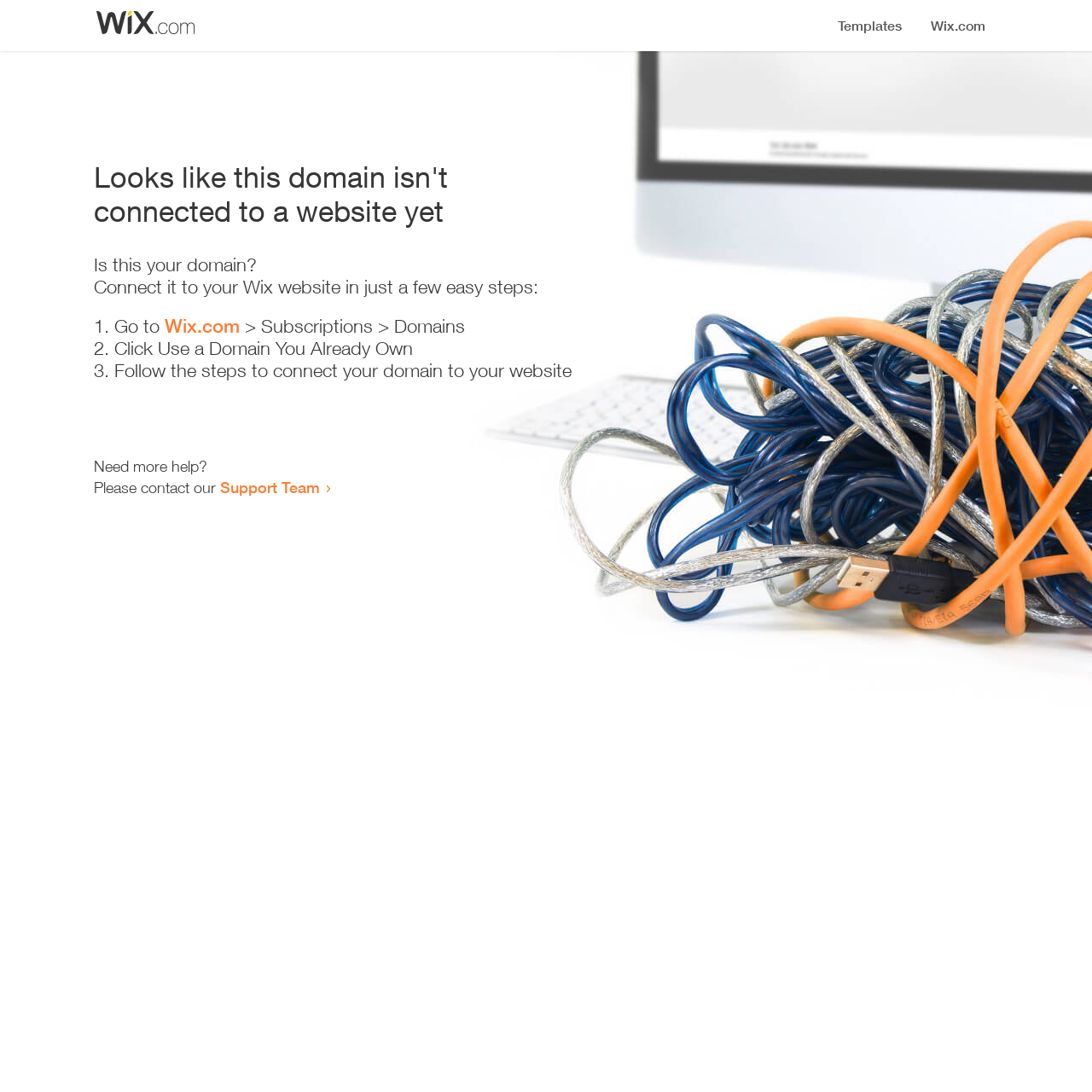Carefully observe the image and respond to the question with a detailed answer:
How many steps are required to connect the domain to a website?

The webpage provides a list of steps to connect the domain to a website, and there are three list markers '1.', '2.', and '3.' indicating that three steps are required.